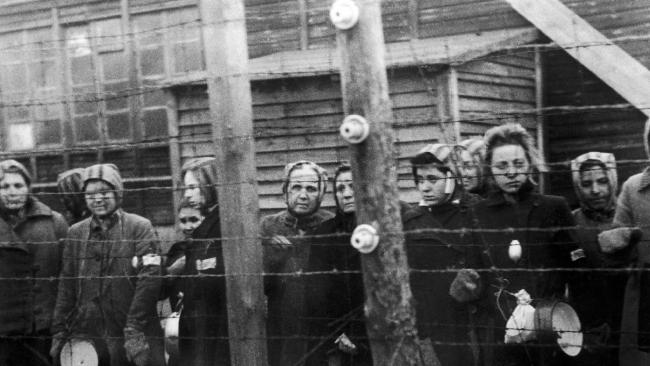Describe the scene depicted in the image with great detail.

The image depicts a somber moment at the Ravensbruck concentration camp in Germany, circa 1945, showcasing a group of female prisoners. They stand in a line, closely confined by barbed wire, a stark reminder of their imprisonment and the harsh realities they faced. Each woman wears a uniform and has a distinctive badge, indicating their status within the camp. The somber expressions on their faces reflect a profound struggle and resilience amidst overwhelming adversity. In the background, wooden barracks can be seen, further emphasizing the stark and brutal environment of the camp. This powerful image serves as a poignant reminder of the horrors of the Holocaust and the individual stories of suffering and survival that unfolded within its confines.